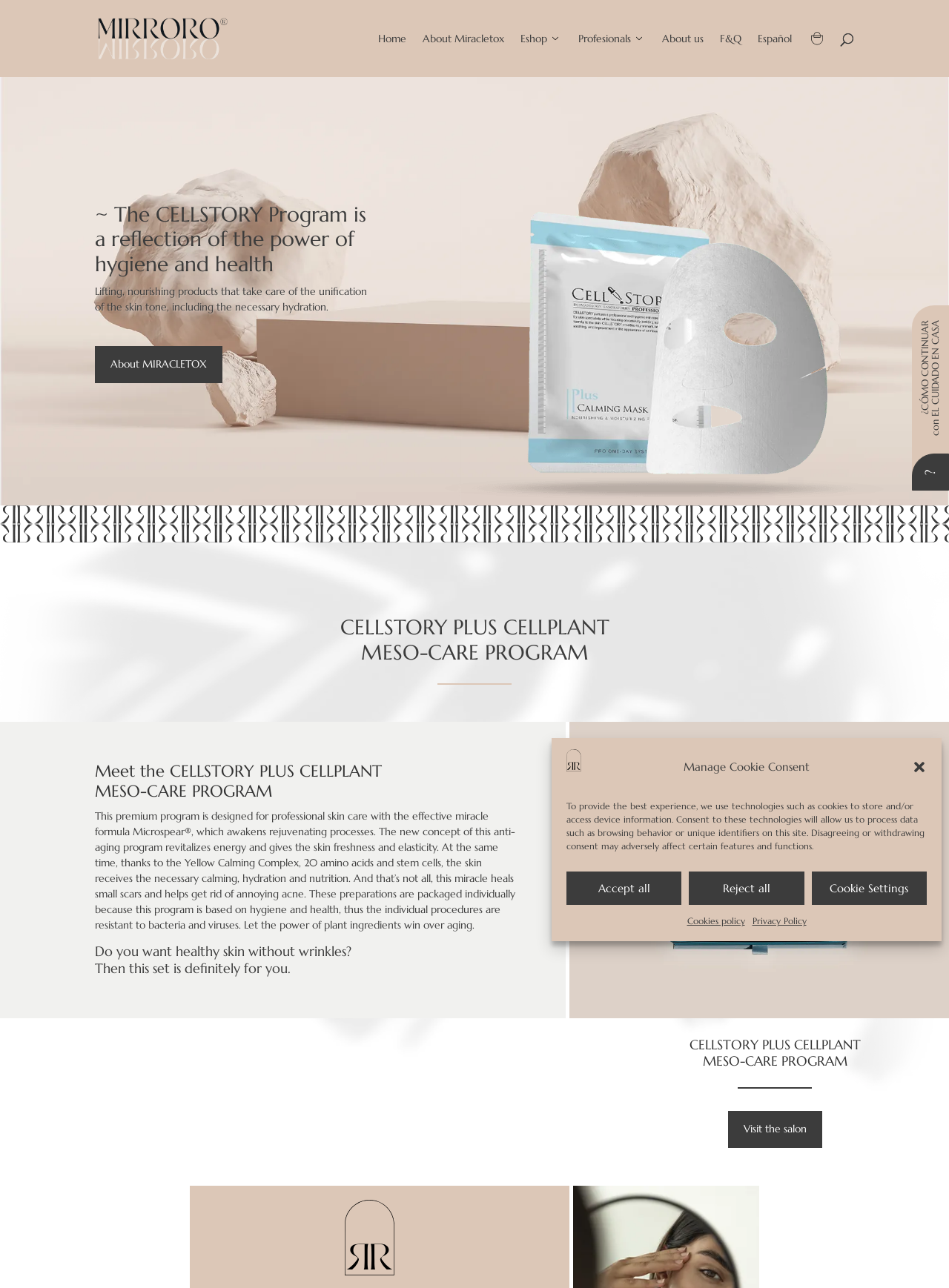Determine the bounding box coordinates for the HTML element described here: "About MIRACLETOX".

[0.1, 0.269, 0.234, 0.298]